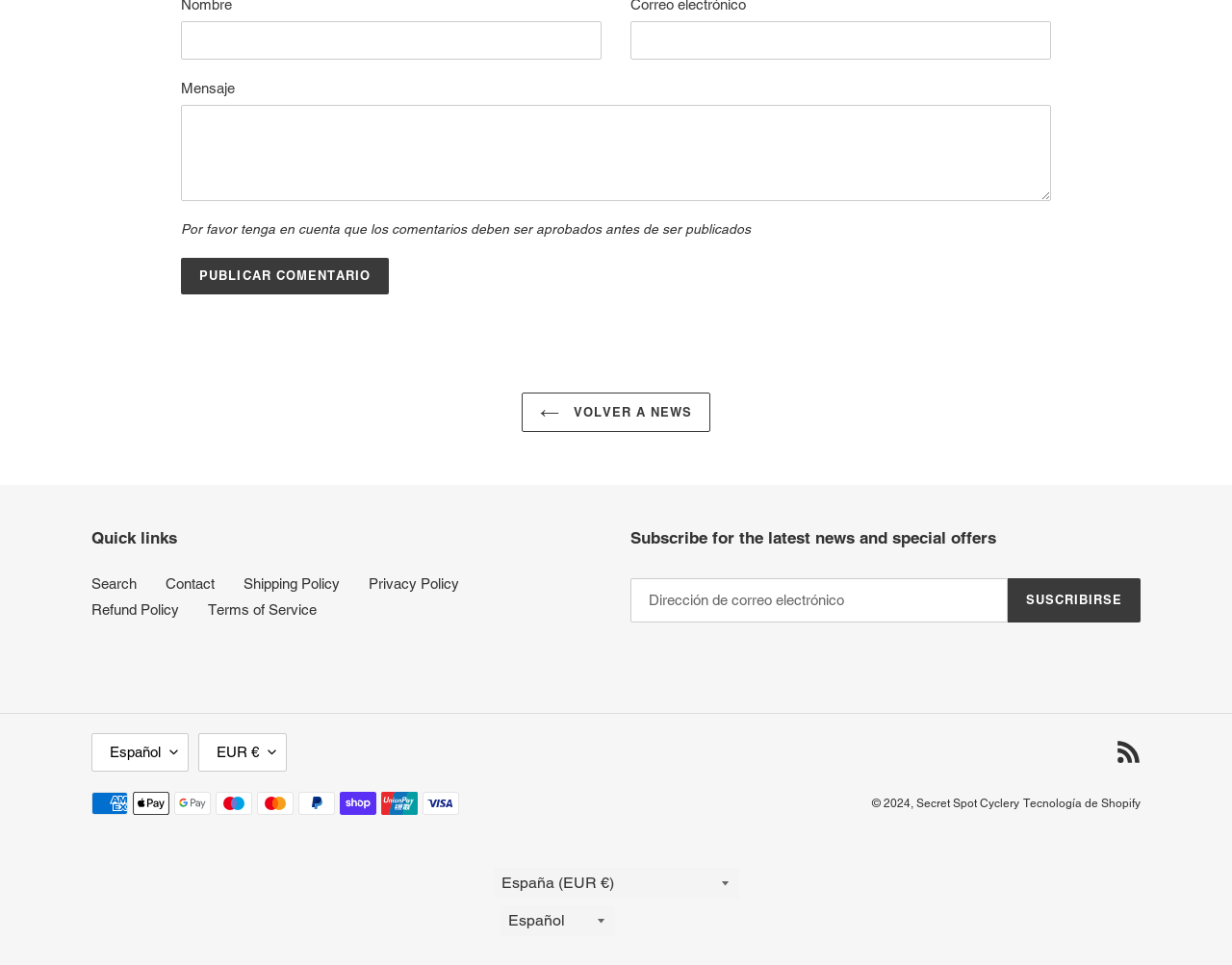Analyze the image and deliver a detailed answer to the question: What is the language currently selected in the language dropdown?

The language dropdown is currently set to 'Español', as indicated by the button 'Español' with the expanded property set to False. This suggests that the website is currently displaying content in Spanish.